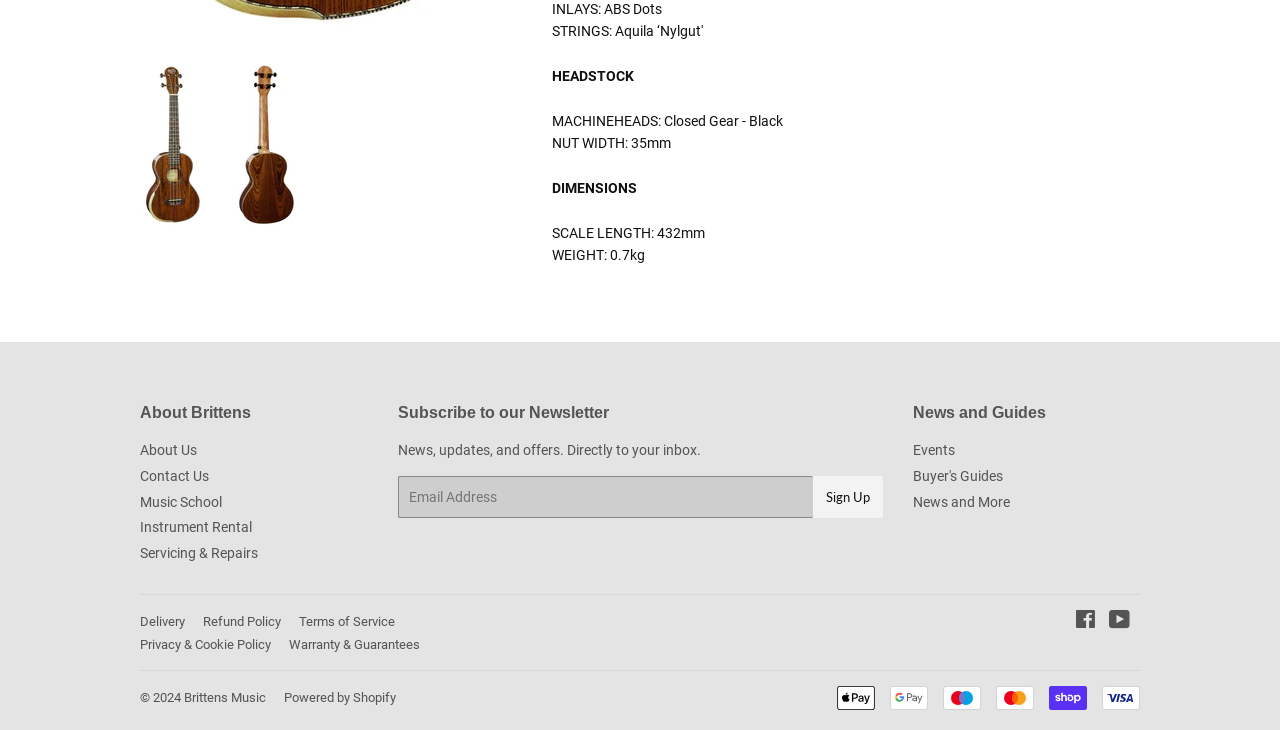Use a single word or phrase to respond to the question:
How many social media links are there at the bottom of the webpage?

3